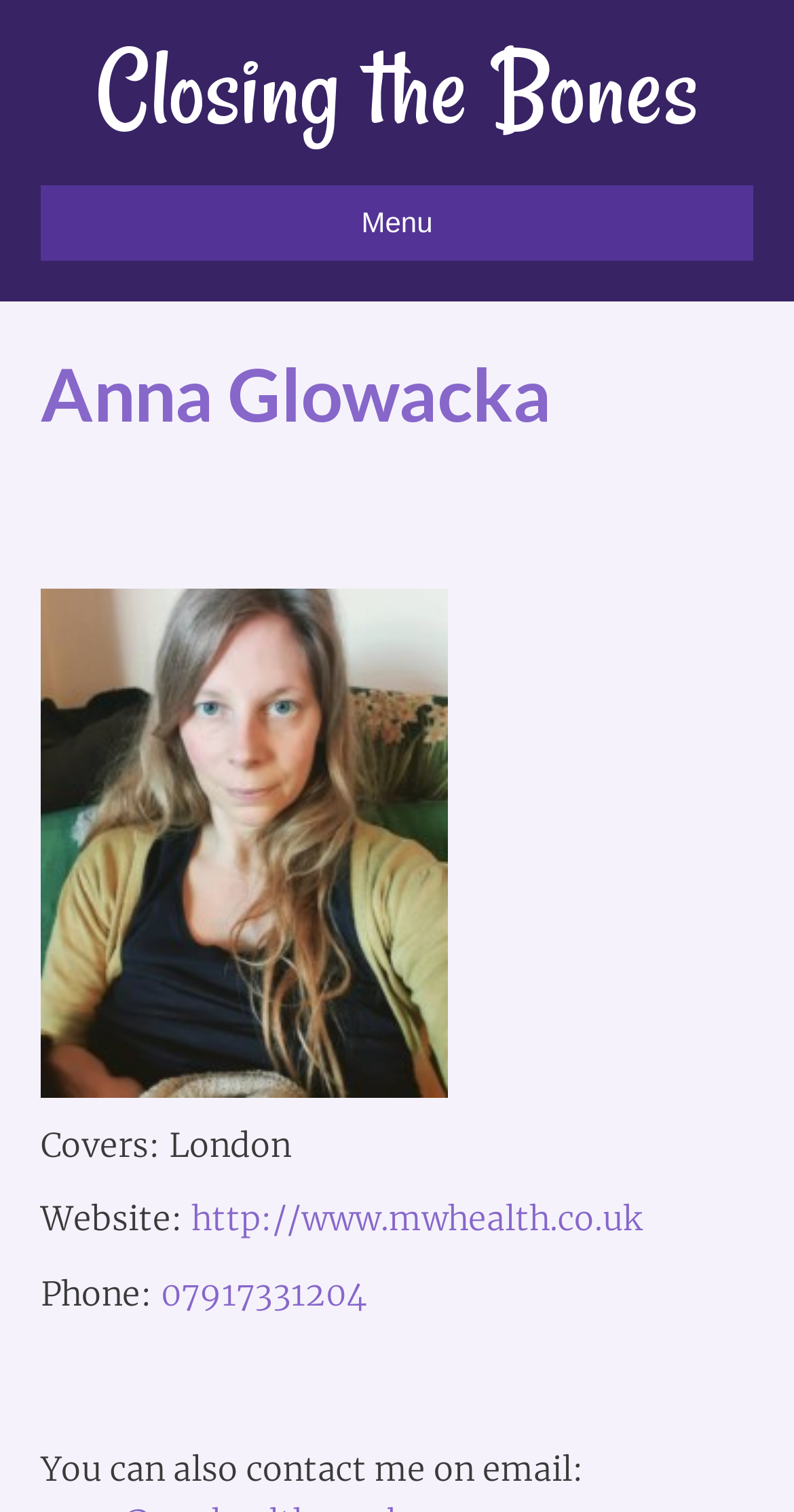Utilize the details in the image to give a detailed response to the question: What is the phone number of Anna Glowacka?

The webpage explicitly mentions Anna Glowacka's phone number as 07917331204, which can be used to contact her.